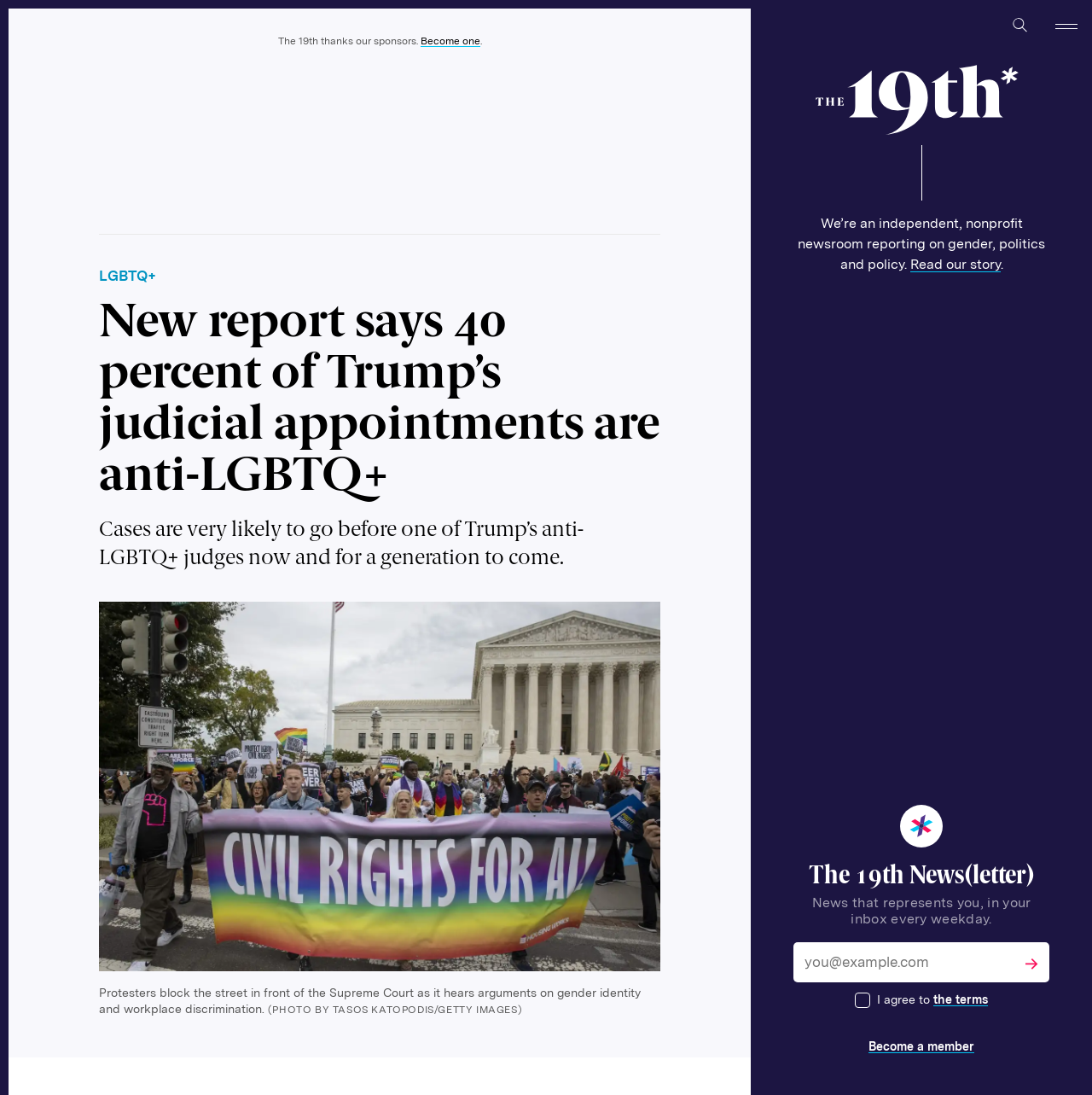What is the name of the news organization?
Answer with a single word or phrase, using the screenshot for reference.

The 19th News